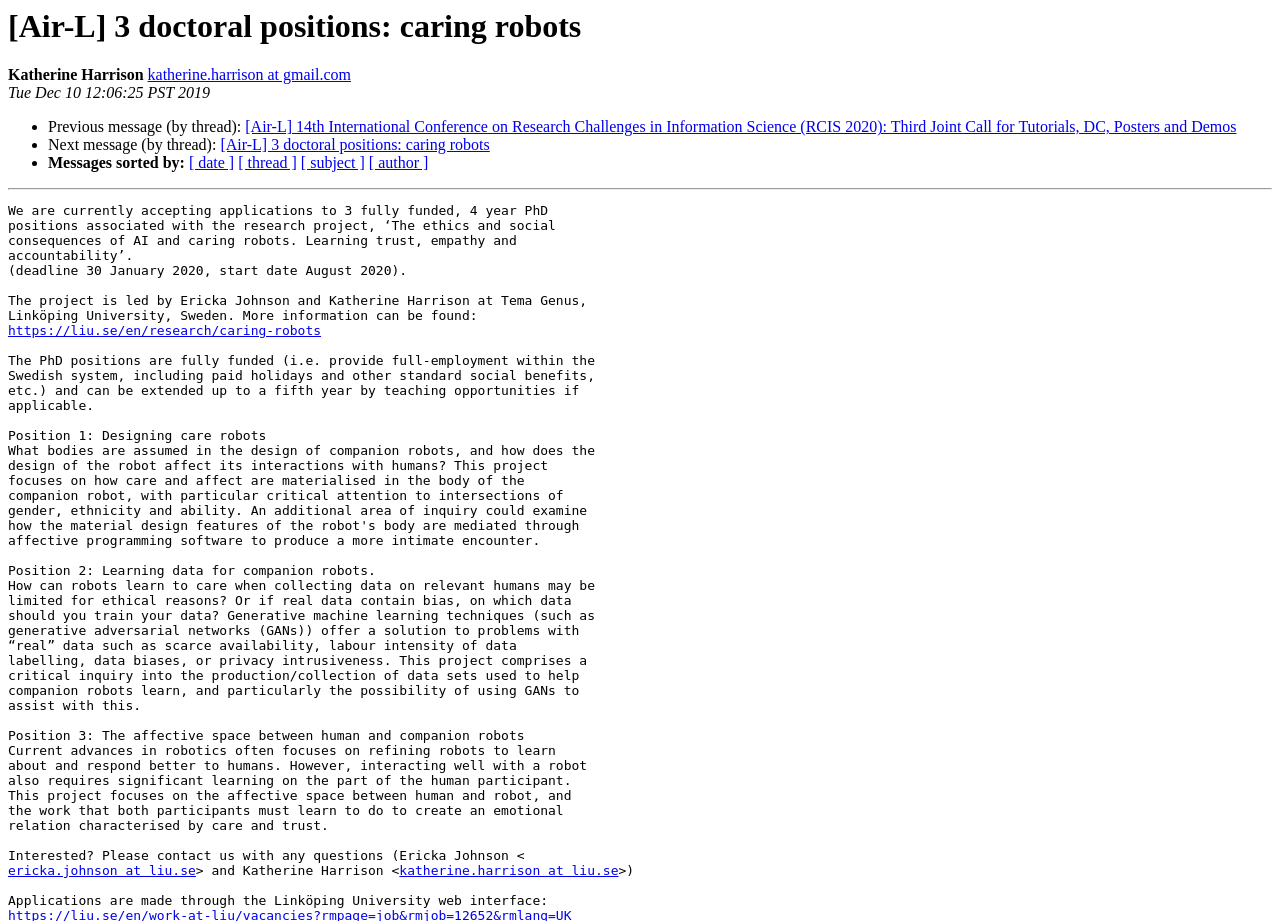Offer a detailed explanation of the webpage layout and contents.

This webpage appears to be an email or a forum post discussing three doctoral positions related to caring robots. At the top, there is a heading that reads "[Air-L] 3 doctoral positions: caring robots" and the name "Katherine Harrison" is displayed below it, along with her email address. The date "Tue Dec 10 12:06:25 PST 2019" is also shown.

Below this information, there are three bullet points with links to previous and next messages in a thread, as well as a link to another post about a conference. 

The main content of the page starts with a paragraph of text that explains the three PhD positions available, which are associated with a research project on the ethics and social consequences of AI and caring robots. The project is led by Ericka Johnson and Katherine Harrison at Tema Genus, Linköping University, Sweden. The deadline for applications is January 30, 2020, and the start date is August 2020.

There is a link to the university's webpage about the project, as well as contact information for the project leaders, including their email addresses. The page also provides instructions on how to apply for the positions through the university's web interface.